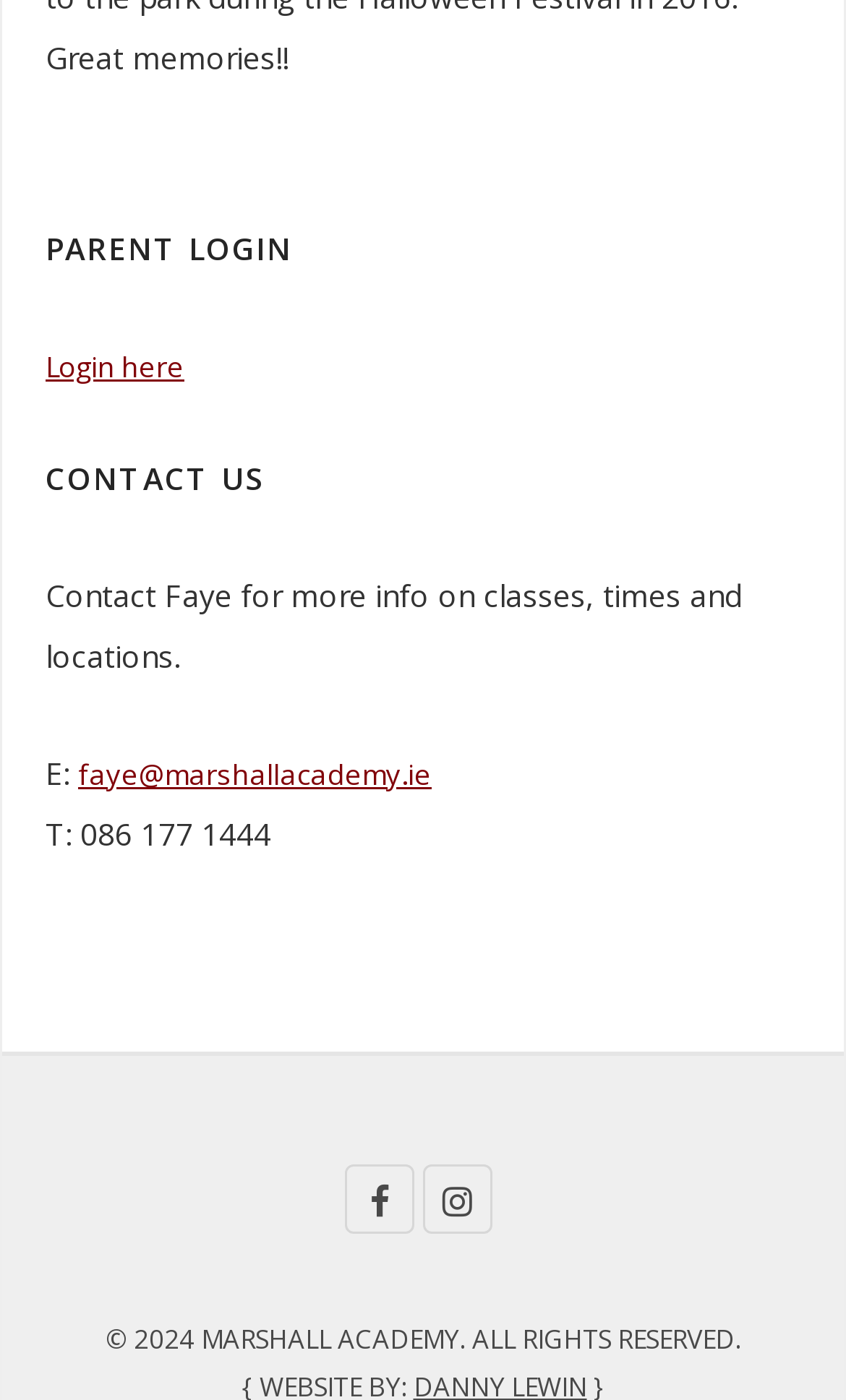Provide a single word or phrase to answer the given question: 
What is the login option for parents?

Login here